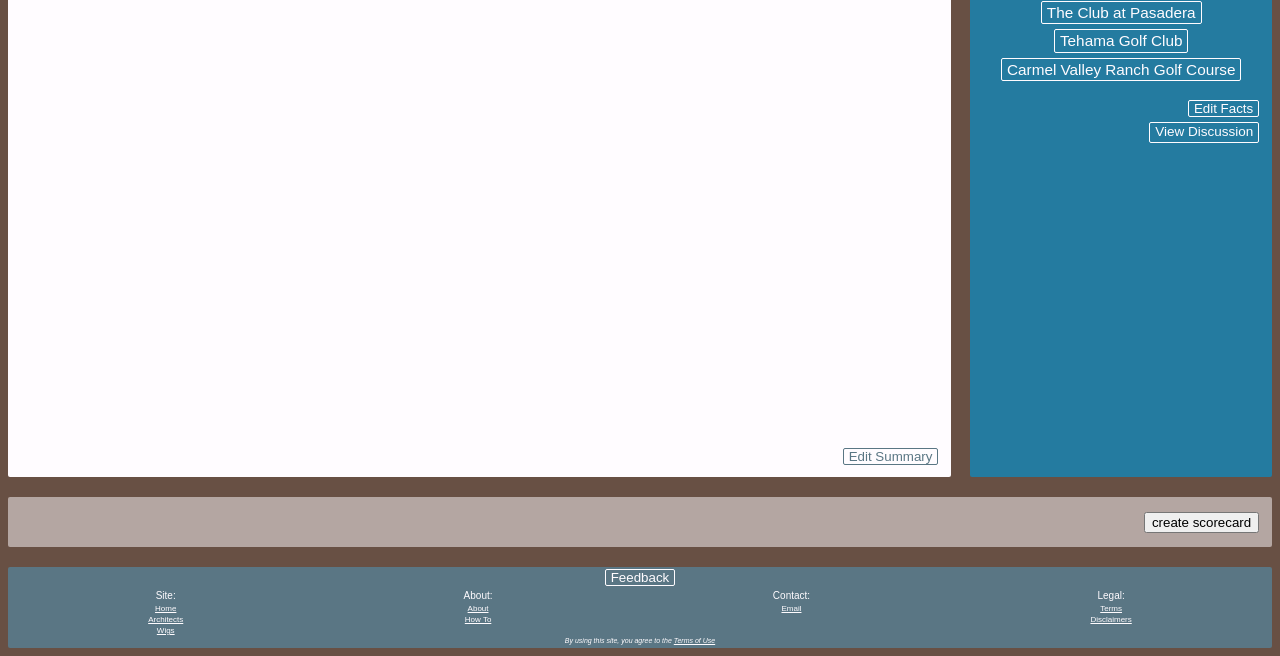Determine the bounding box coordinates in the format (top-left x, top-left y, bottom-right x, bottom-right y). Ensure all values are floating point numbers between 0 and 1. Identify the bounding box of the UI element described by: create scorecard

[0.894, 0.777, 0.984, 0.815]